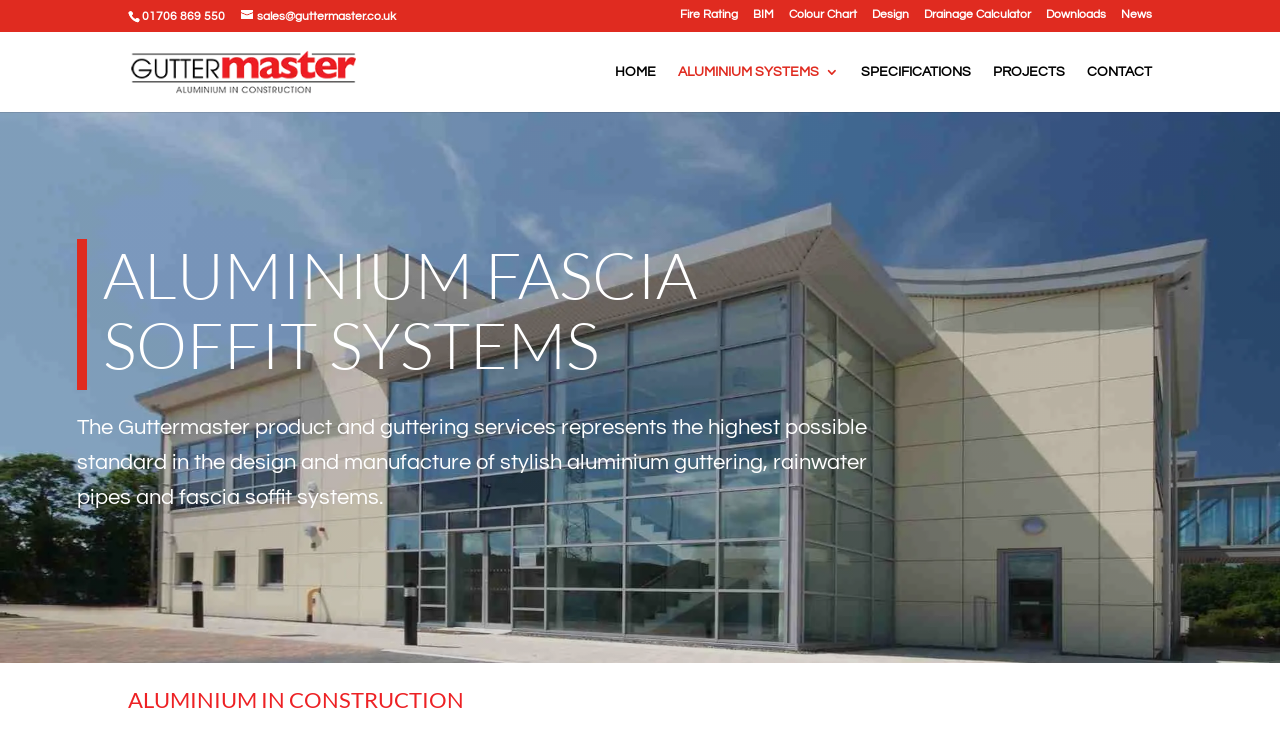Specify the bounding box coordinates of the element's region that should be clicked to achieve the following instruction: "Send an email to sales". The bounding box coordinates consist of four float numbers between 0 and 1, in the format [left, top, right, bottom].

[0.188, 0.014, 0.309, 0.032]